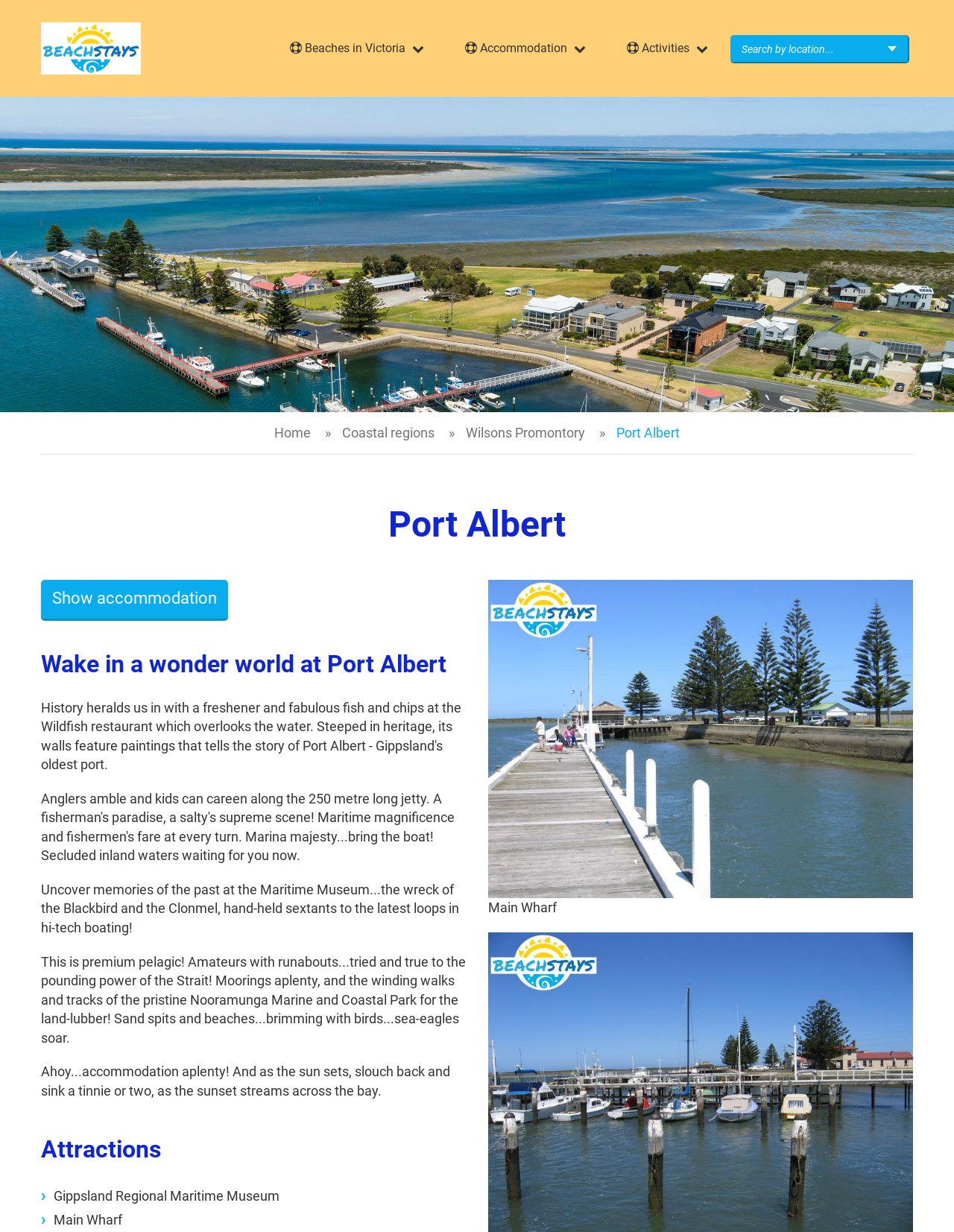Given the description of a UI element: "parent_node: Beaches in Victoria", identify the bounding box coordinates of the matching element in the webpage screenshot.

[0.043, 0.018, 0.148, 0.06]